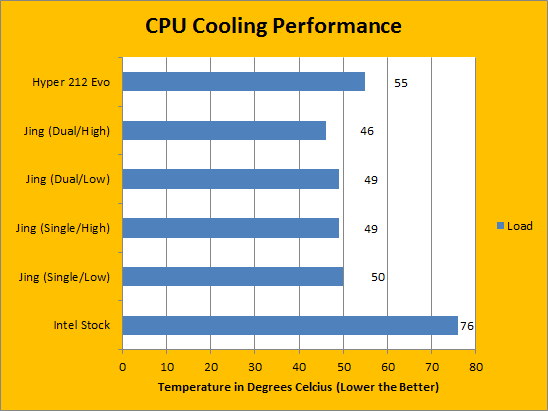Provide a single word or phrase answer to the question: 
Which cooler has the highest temperature?

Intel Stock cooler